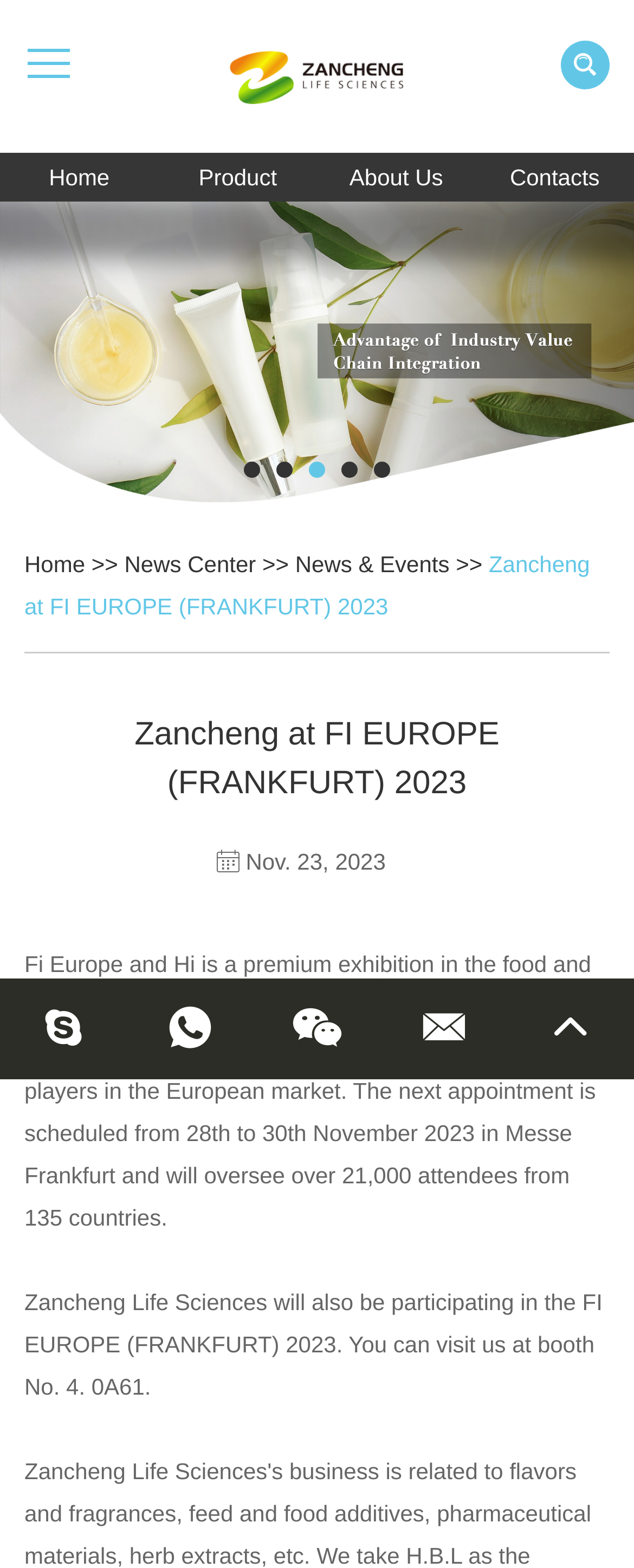Calculate the bounding box coordinates for the UI element based on the following description: "alt="Cosmetic Ingredients" title="Cosmetic Ingredients"". Ensure the coordinates are four float numbers between 0 and 1, i.e., [left, top, right, bottom].

[0.0, 0.128, 1.0, 0.32]